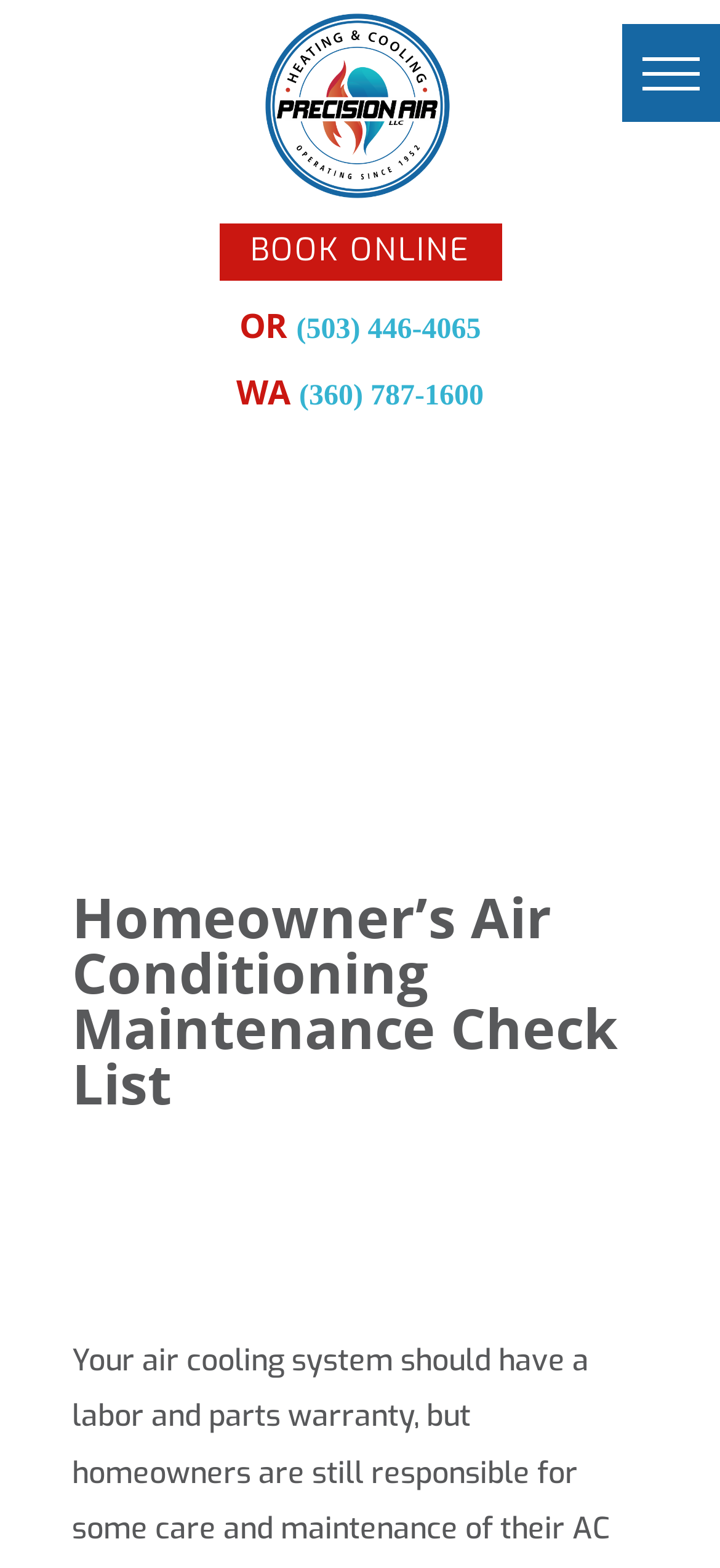What is the call-to-action?
Using the image, respond with a single word or phrase.

BOOK ONLINE